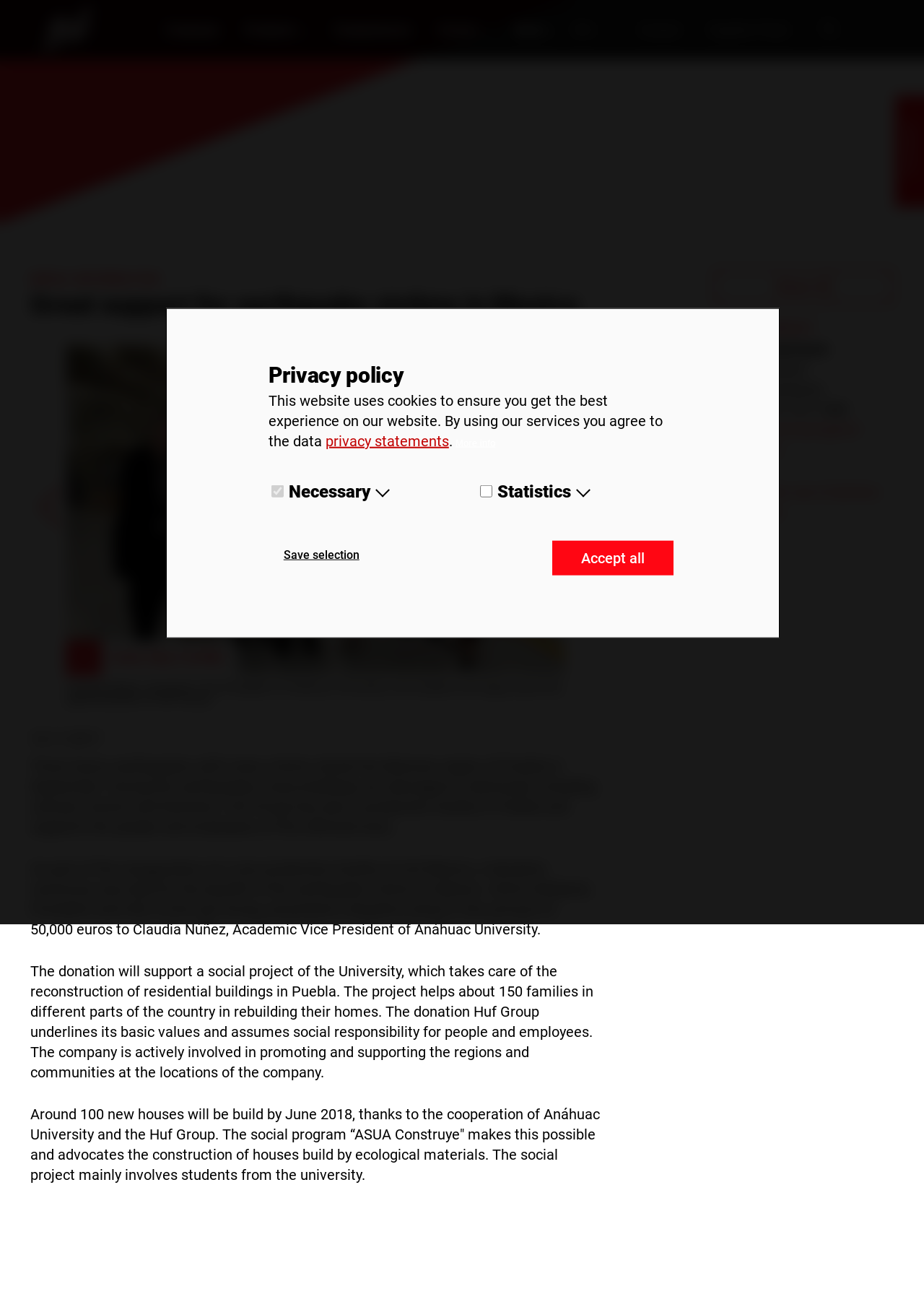Analyze the image and give a detailed response to the question:
How many new houses will be built by June 2018?

I found the answer by reading the text content of the paragraphs, which mentioned that around 100 new houses will be built by June 2018 thanks to the cooperation of Anáhuac University and the Huf Group.